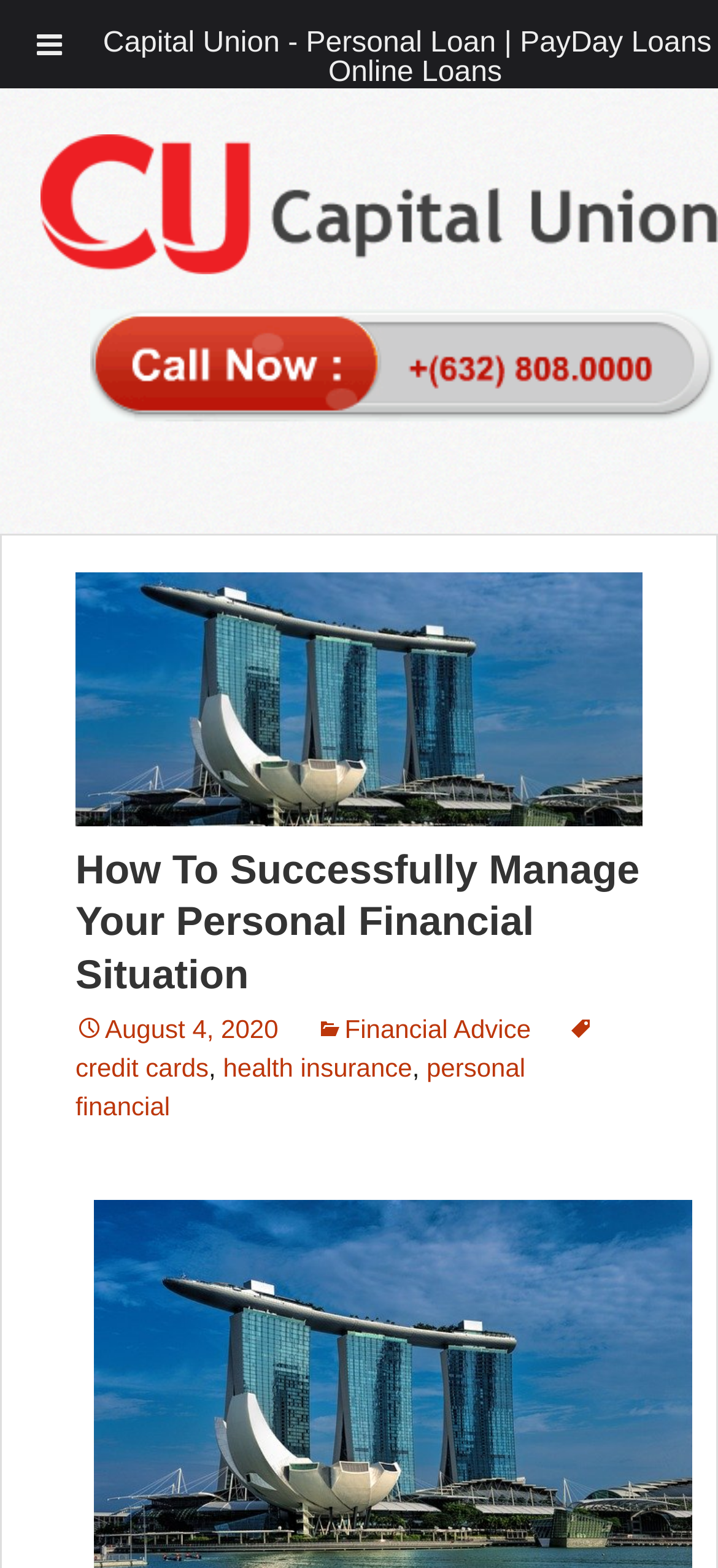Predict the bounding box coordinates for the UI element described as: "health insurance". The coordinates should be four float numbers between 0 and 1, presented as [left, top, right, bottom].

[0.311, 0.672, 0.574, 0.691]